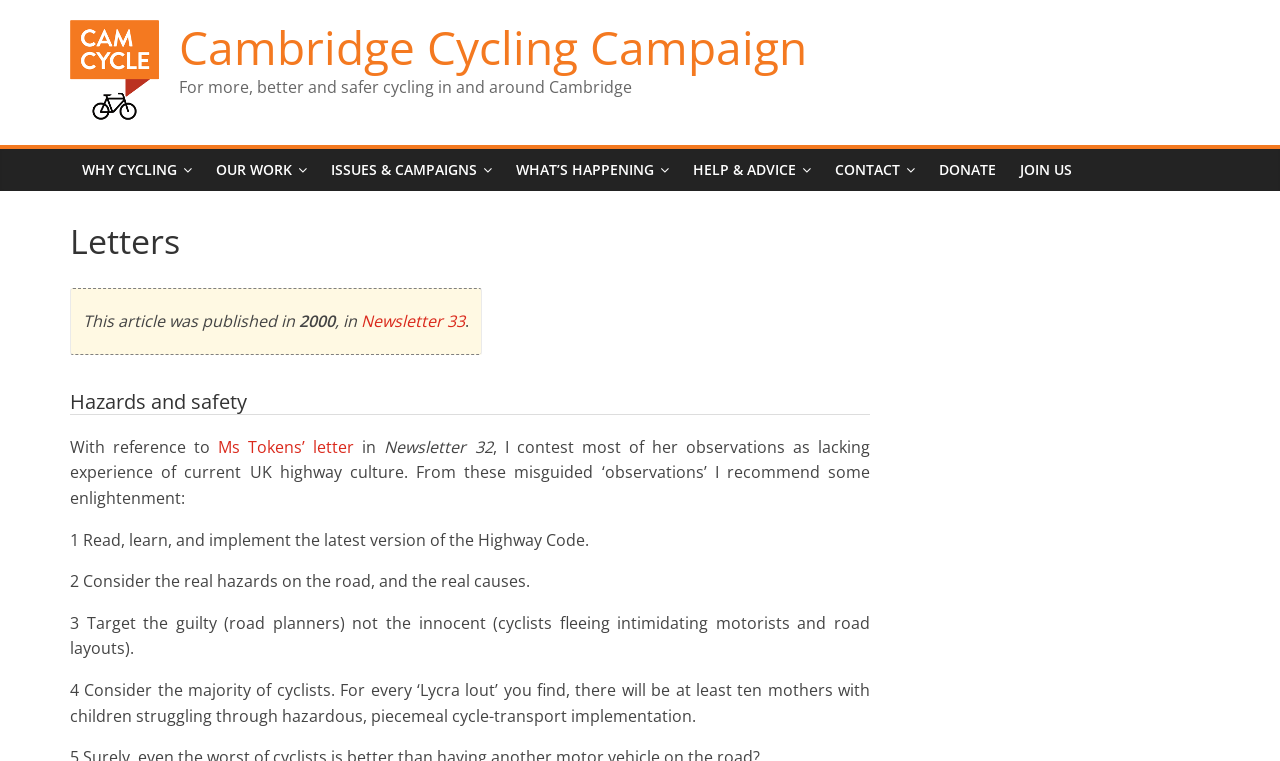Please locate the bounding box coordinates of the element that should be clicked to achieve the given instruction: "Read Newsletter 33".

[0.282, 0.408, 0.363, 0.437]